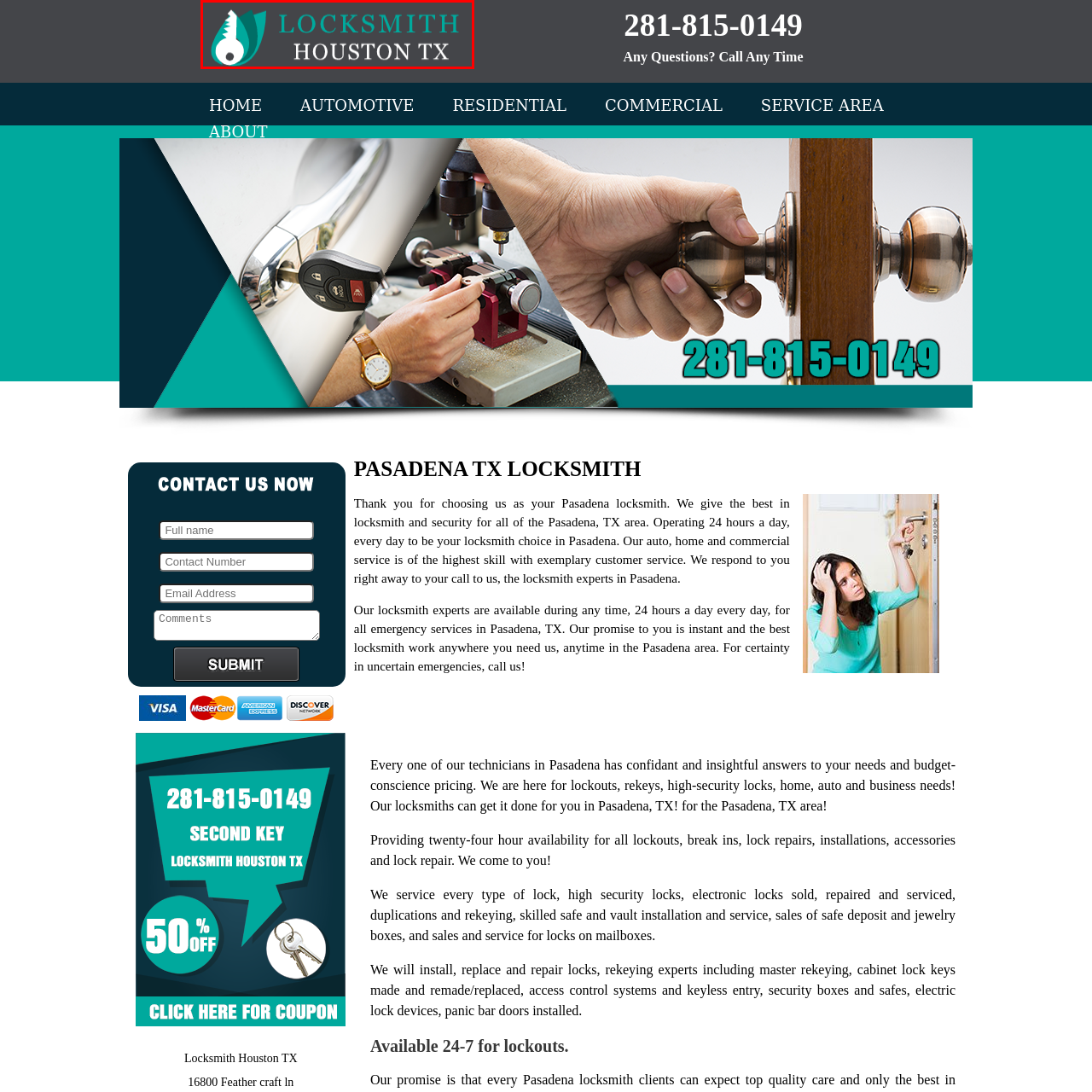What is the font style of the logo?
Look at the image within the red bounding box and respond with a single word or phrase.

Modern